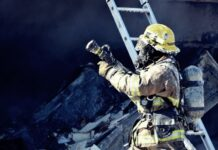What is the firefighter using to capture images?
Answer the question using a single word or phrase, according to the image.

camera